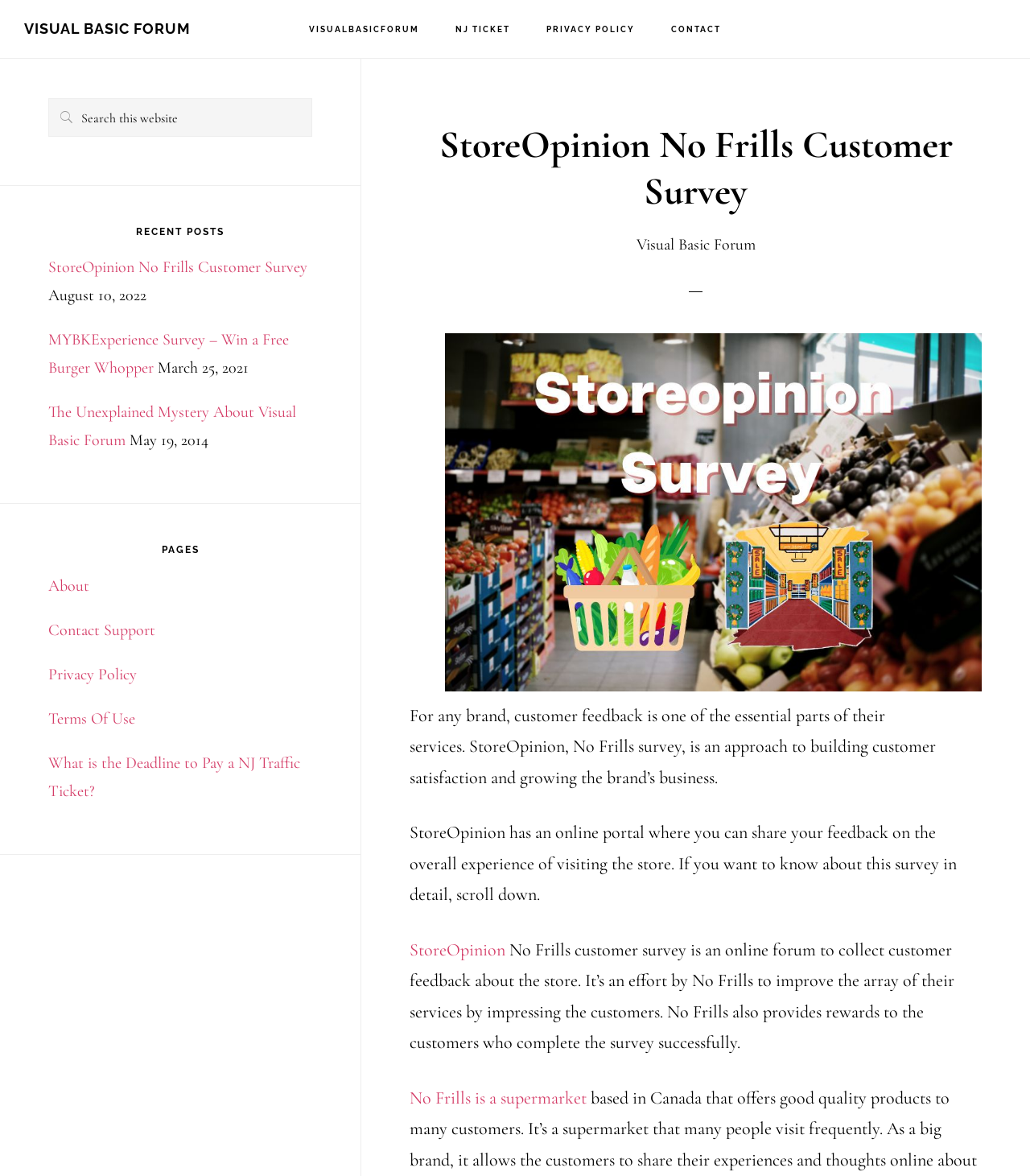Based on the image, provide a detailed and complete answer to the question: 
What is the name of the survey mentioned on the webpage?

The webpage explicitly mentions that No Frills customer survey is an online forum to collect customer feedback about the store, which is the name of the survey.